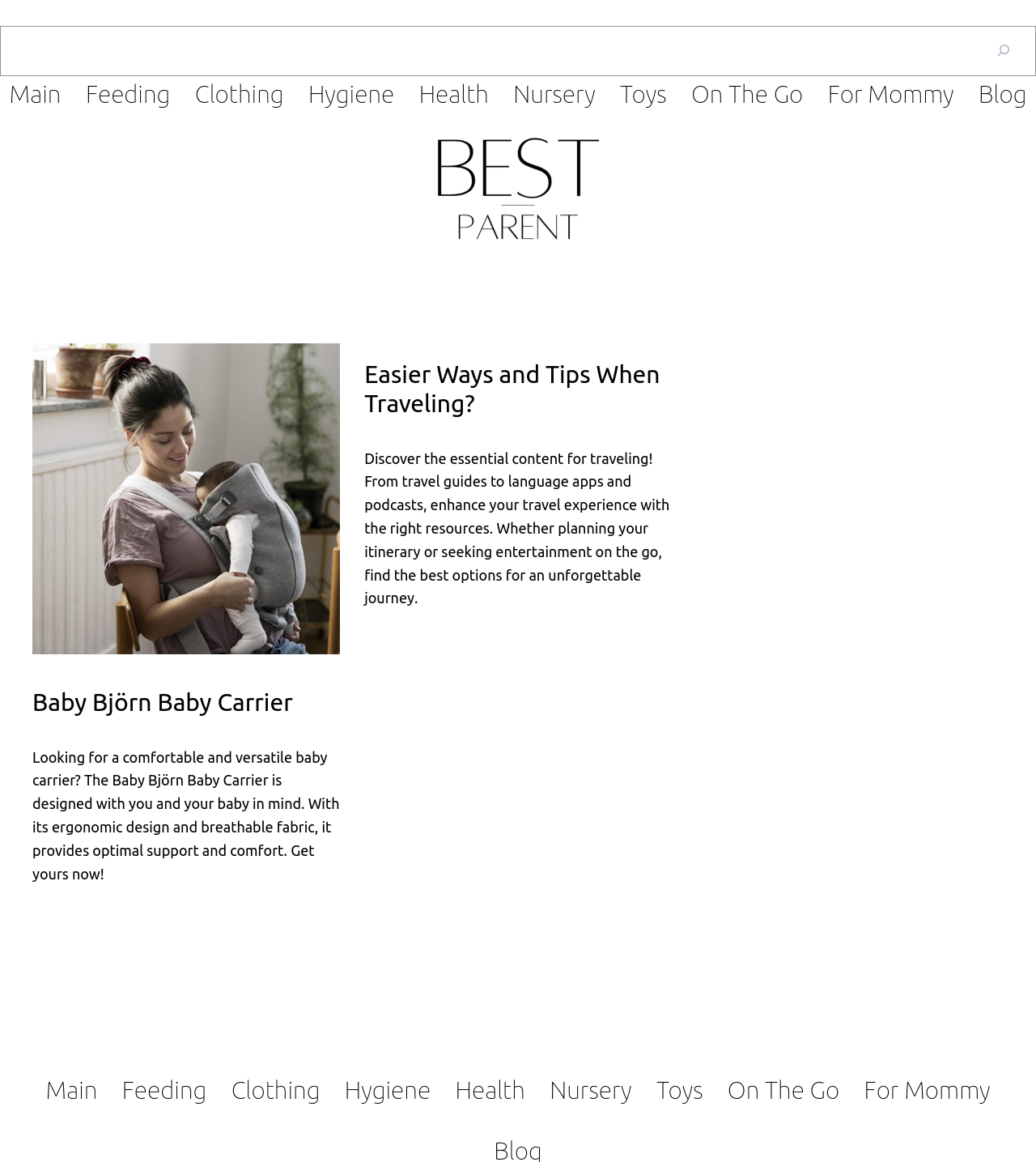Please answer the following question using a single word or phrase: 
What is the name of the baby carrier product?

Baby Björn Baby Carrier